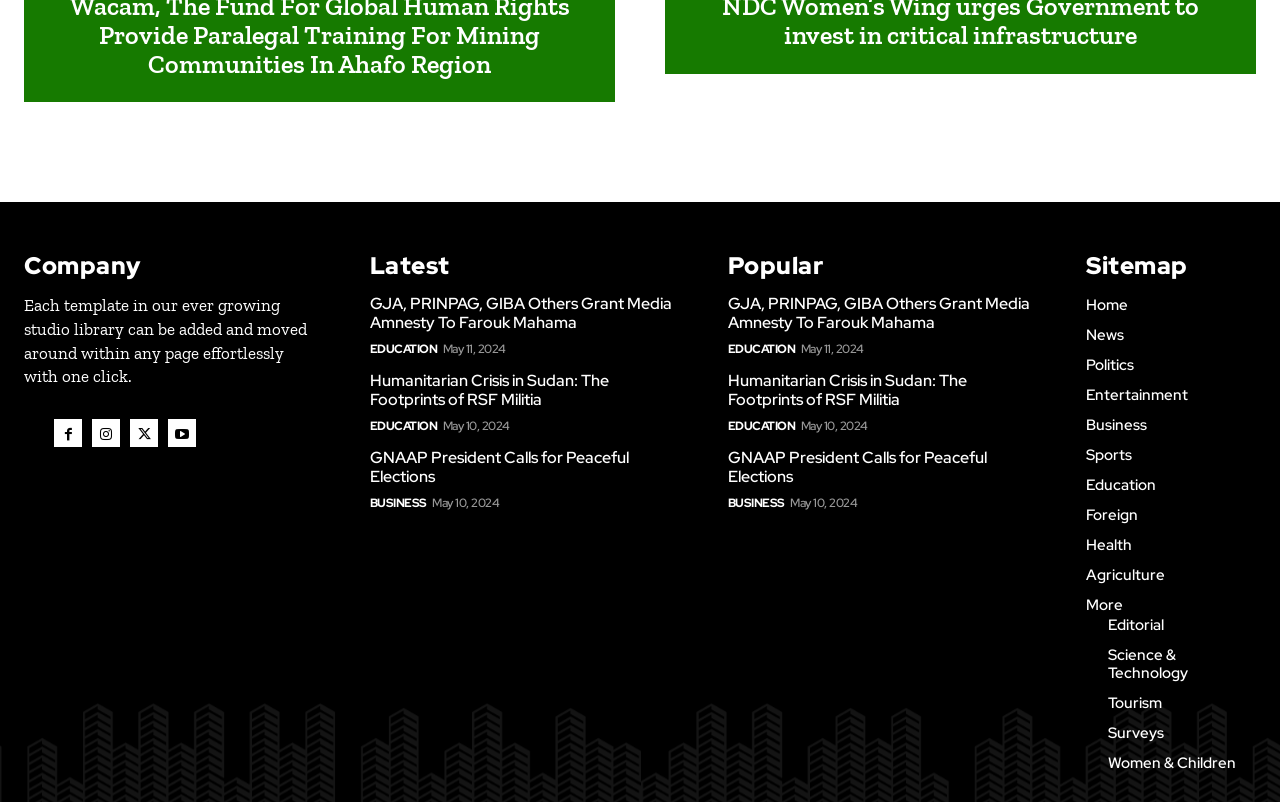Provide the bounding box coordinates for the UI element described in this sentence: "Science & Technology". The coordinates should be four float values between 0 and 1, i.e., [left, top, right, bottom].

[0.866, 0.806, 0.981, 0.85]